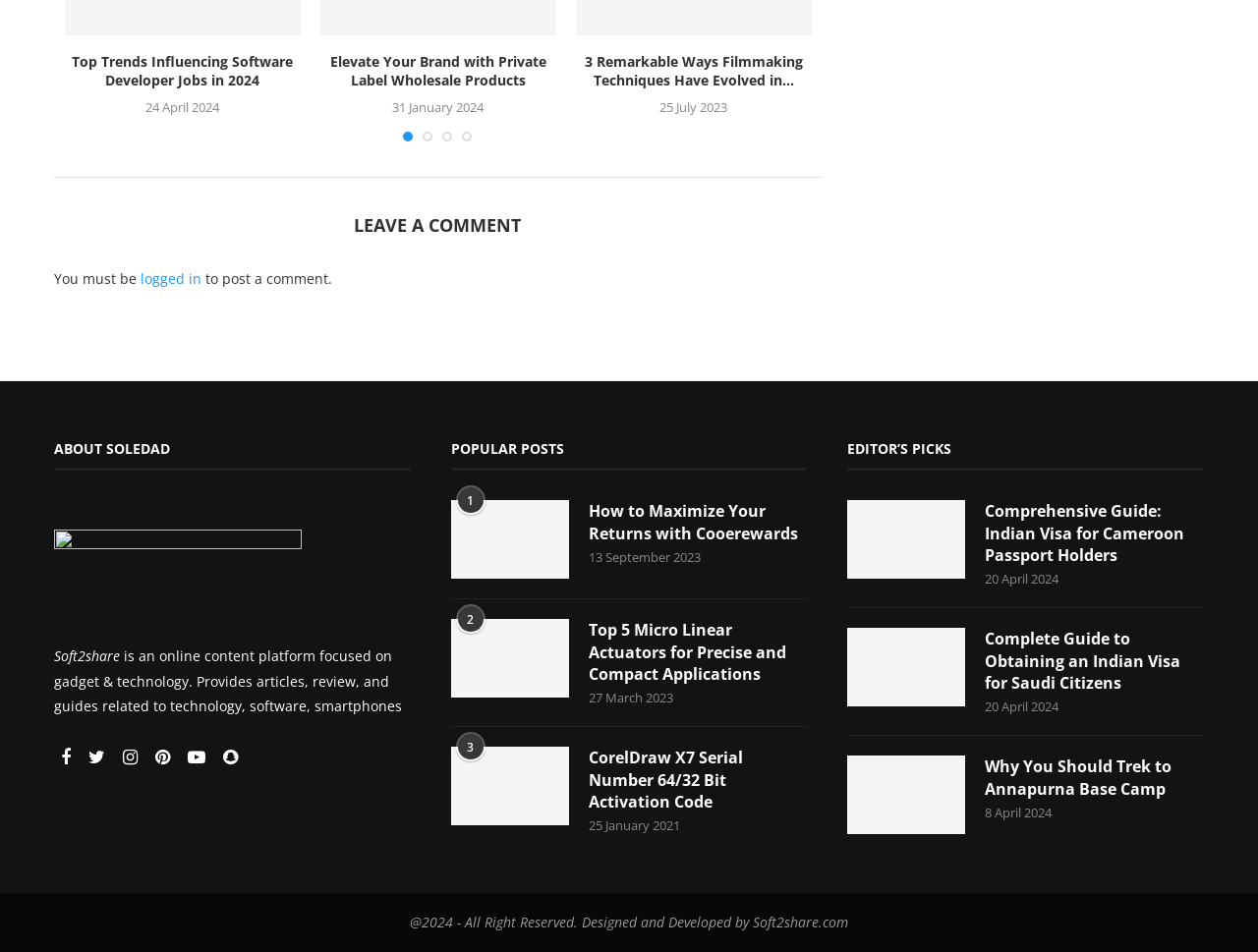Analyze the image and give a detailed response to the question:
What is the topic of the first popular post?

I examined the link element with the content 'How to Maximize Your Returns with Cooerewards' and determined that it is the first popular post, which is related to Cooerewards.